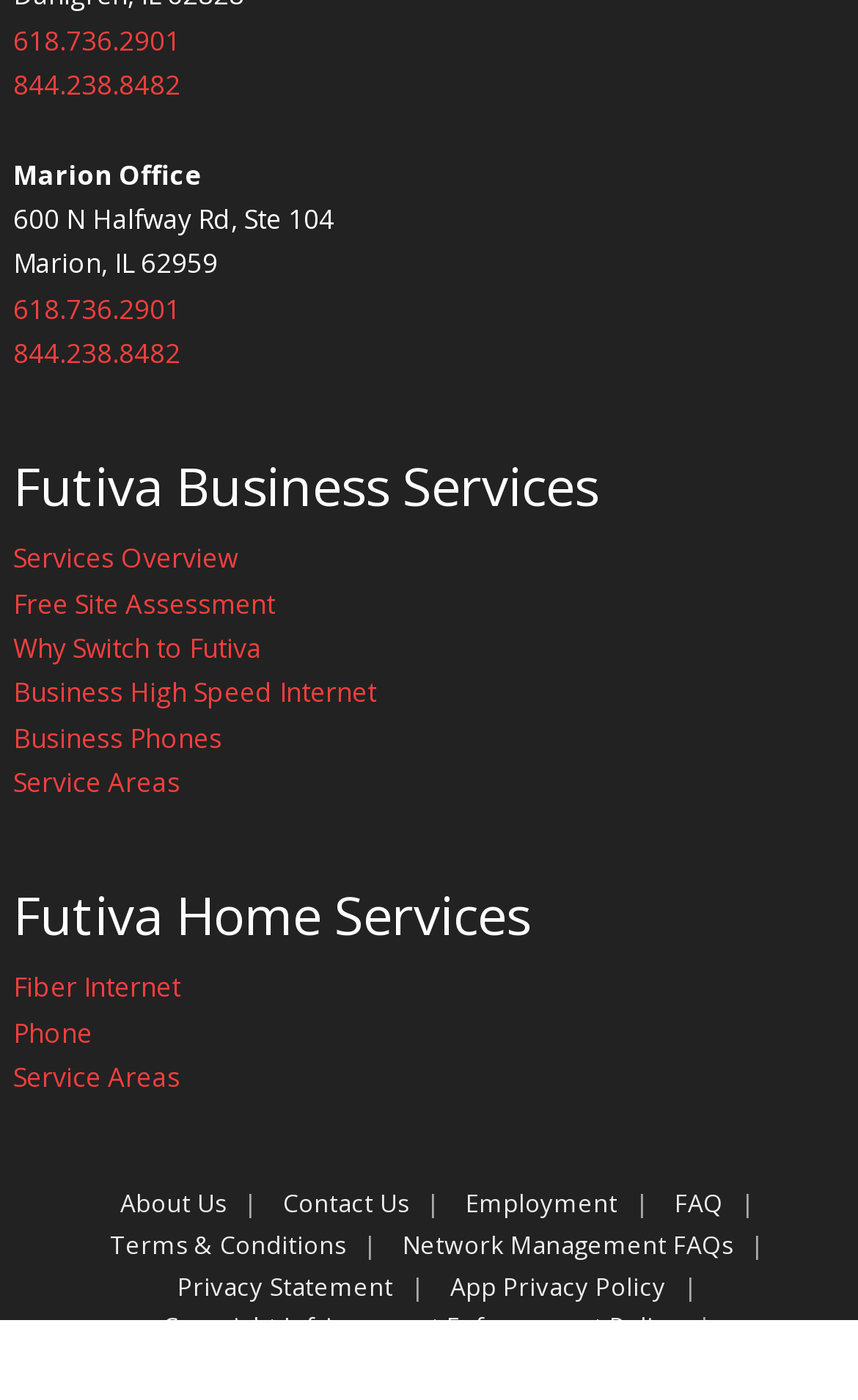What is the city of the Marion Office?
Based on the image, answer the question with as much detail as possible.

I found the city by looking at the StaticText element with the text 'Marion, IL 62959' which is located below the office address.